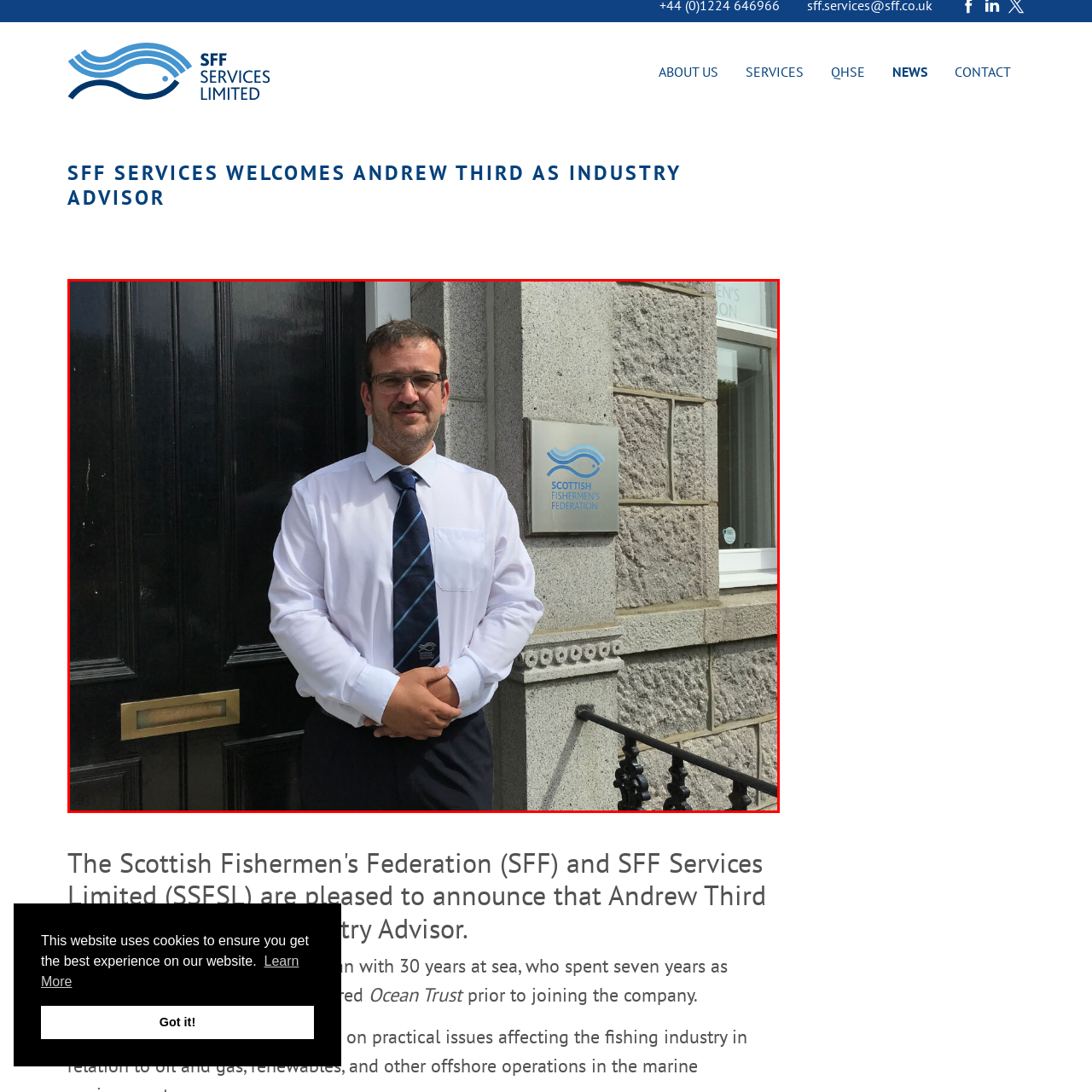Examine the picture highlighted with a red border, What is on the right side of the man? Please respond with a single word or phrase.

A plaque